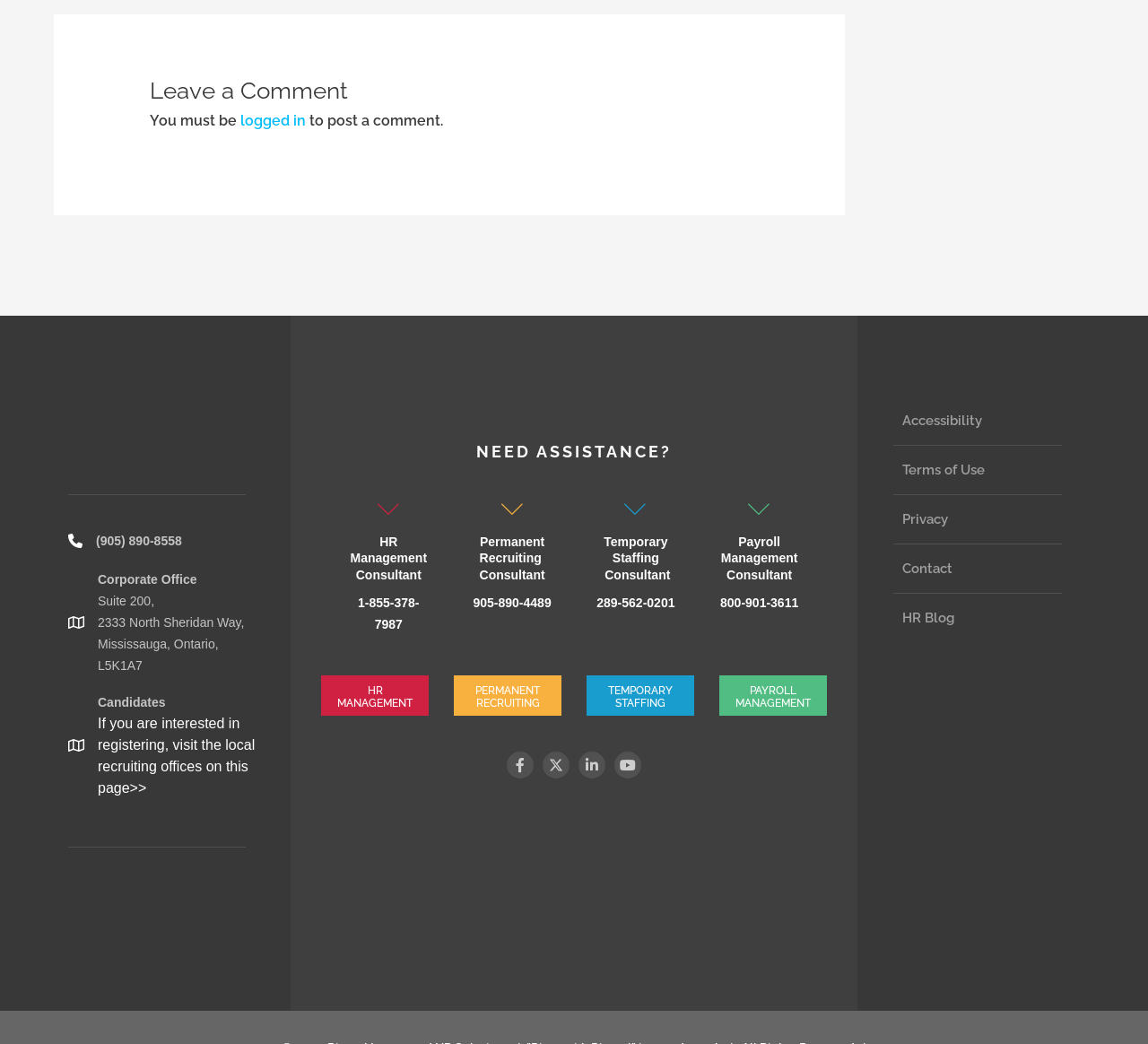Identify the bounding box coordinates of the region that should be clicked to execute the following instruction: "Call the phone number (905) 890-8558".

[0.084, 0.511, 0.158, 0.525]